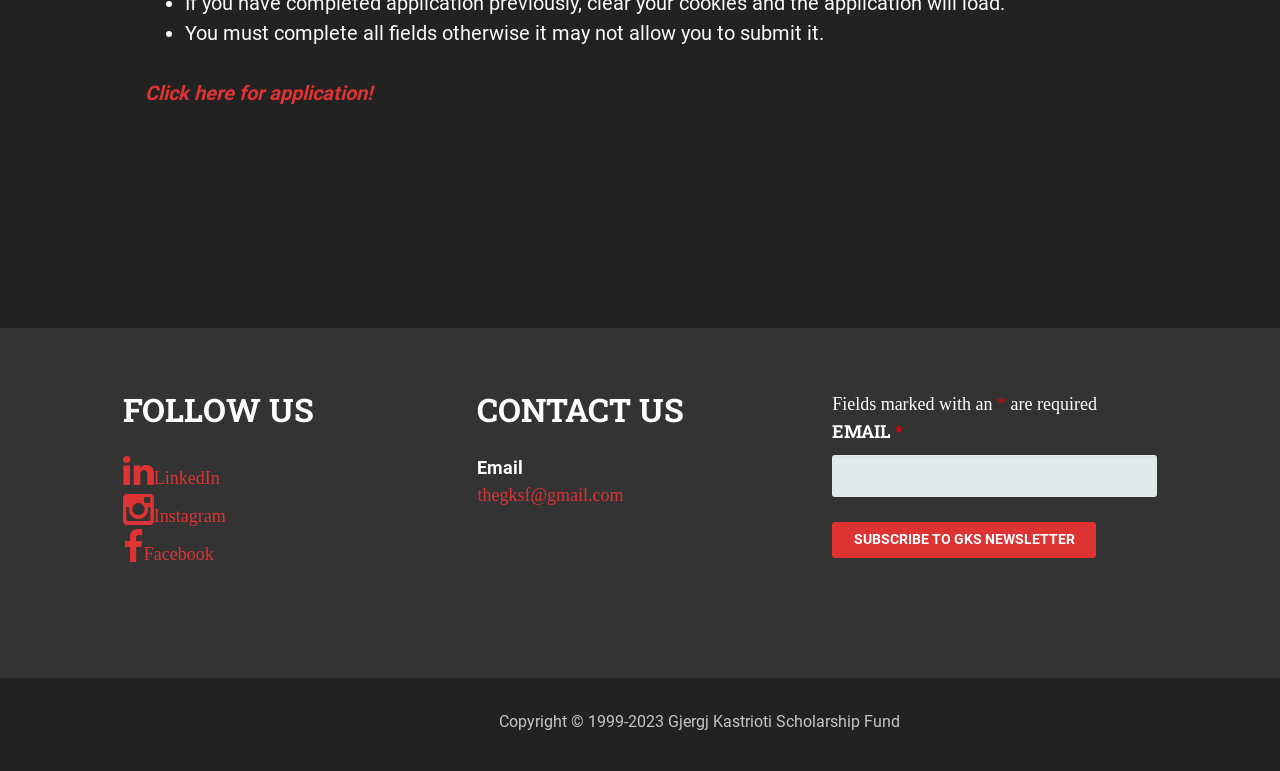Based on the image, provide a detailed response to the question:
What is the contact email of GKS?

In the 'CONTACT US' section, there is a link to an email address, which is 'thegksf@gmail.com'. This suggests that this is the contact email of GKS, where users can send emails to get in touch with the organization.